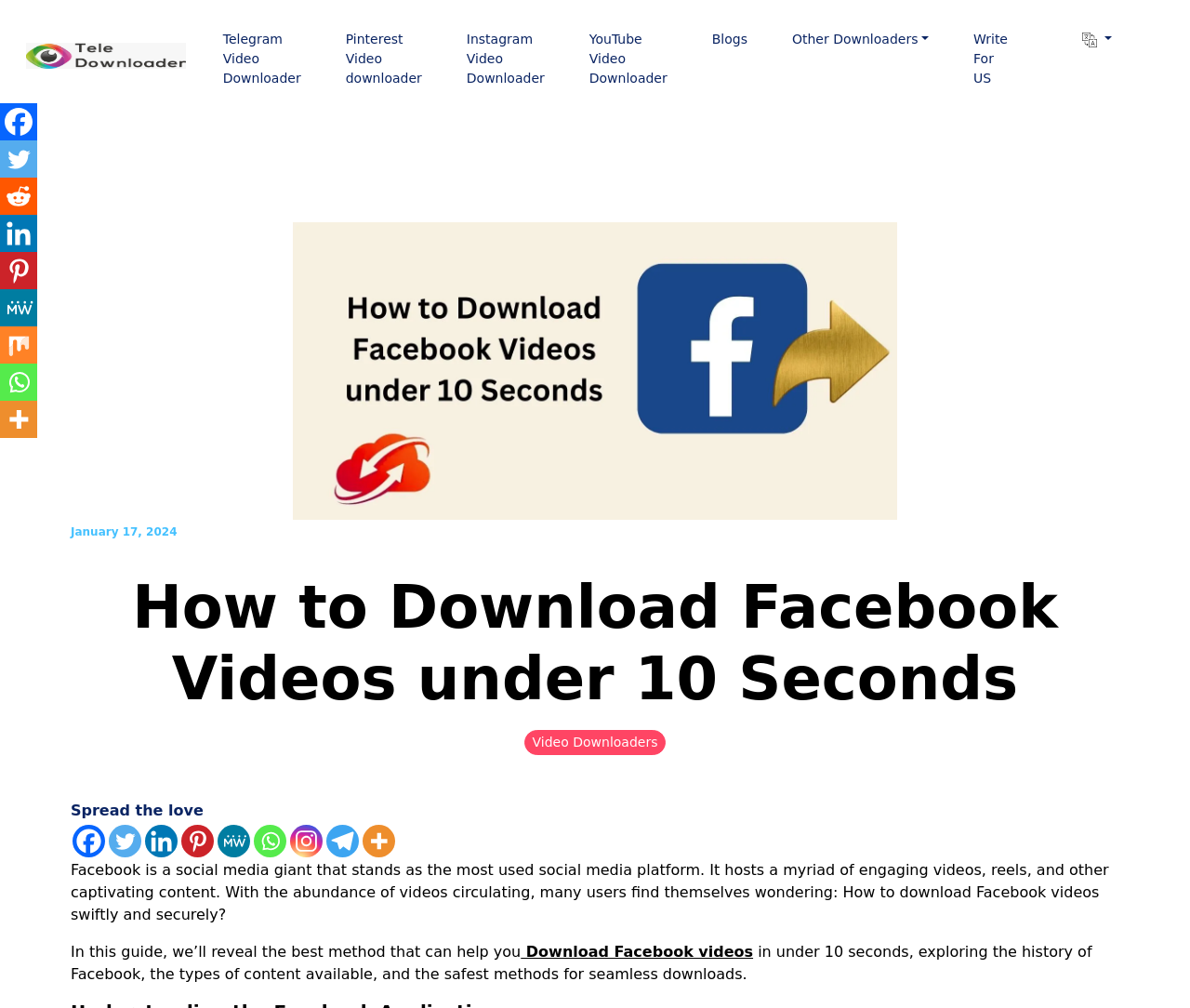From the element description Telegram Video Downloader, predict the bounding box coordinates of the UI element. The coordinates must be specified in the format (top-left x, top-left y, bottom-right x, bottom-right y) and should be within the 0 to 1 range.

[0.169, 0.022, 0.272, 0.095]